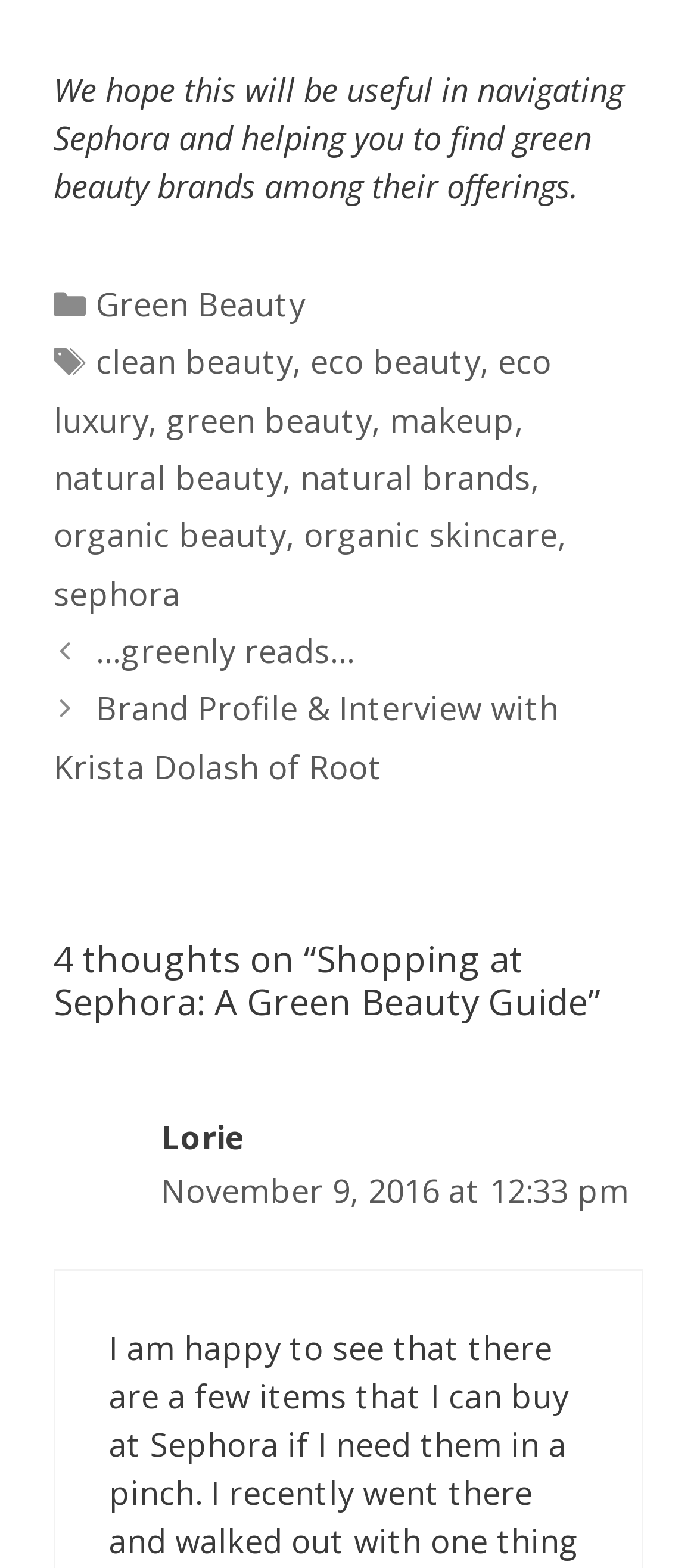Identify the bounding box coordinates of the region I need to click to complete this instruction: "View the 'Brand Profile & Interview with Krista Dolash of Root' post".

[0.077, 0.438, 0.802, 0.502]